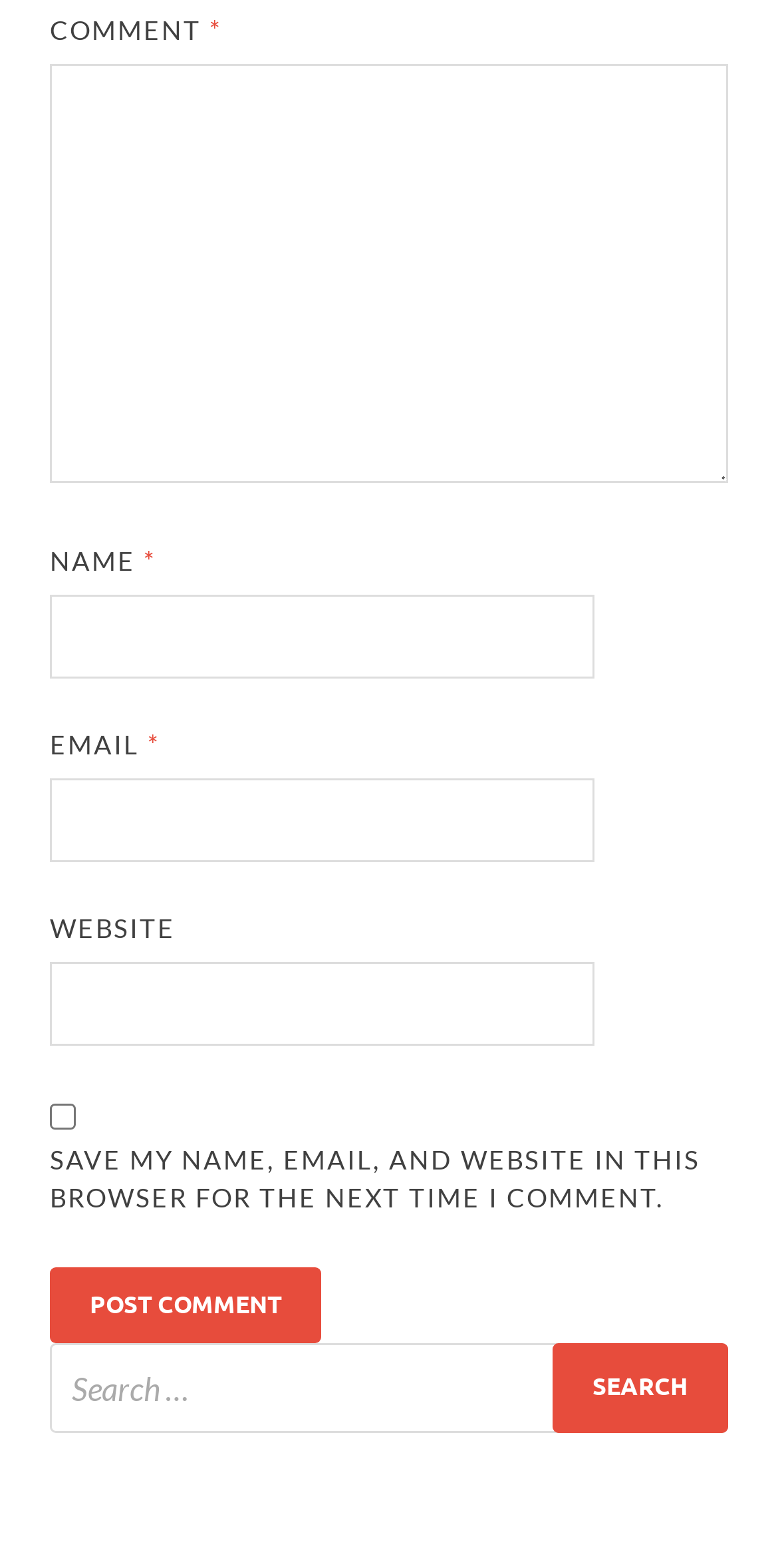Please identify the coordinates of the bounding box for the clickable region that will accomplish this instruction: "Type your name".

[0.064, 0.379, 0.764, 0.432]